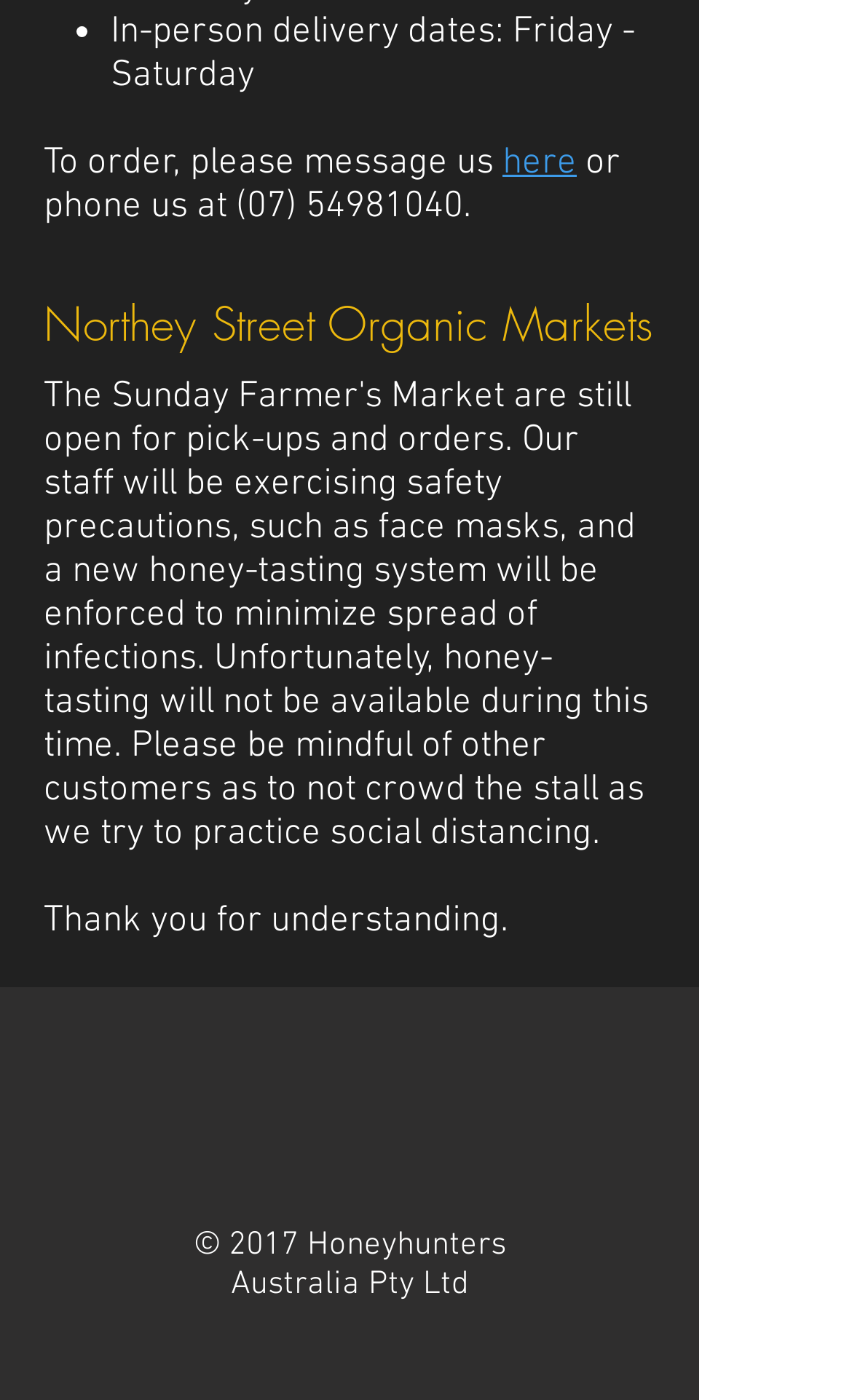Based on the image, provide a detailed and complete answer to the question: 
How can I order from Northey Street Organic Markets?

I found the answer by reading the StaticText element 'To order, please message us' and the link 'here' next to it, and also the StaticText element 'or phone us at' with the phone number '(07) 54981040'.